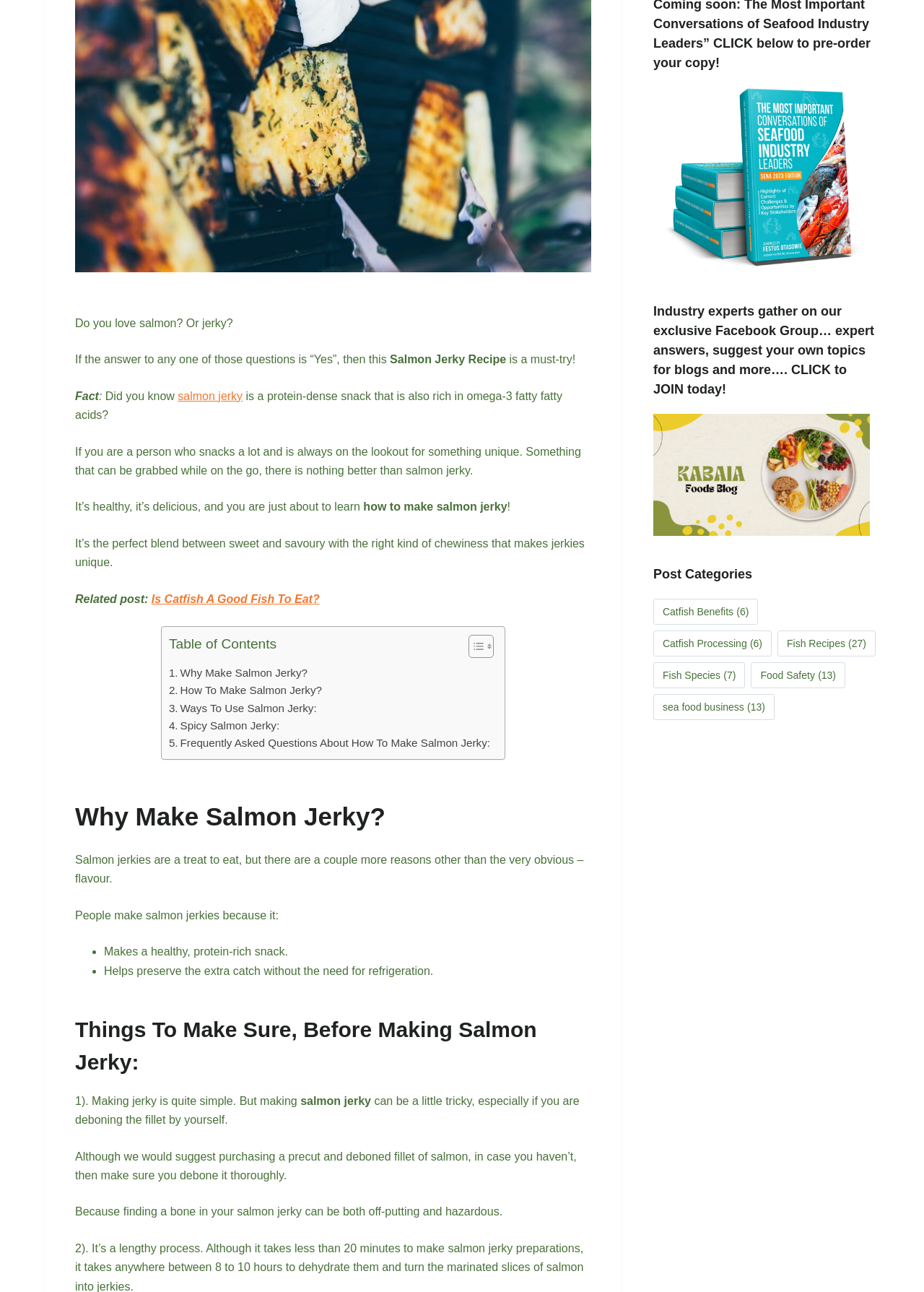Predict the bounding box coordinates of the UI element that matches this description: "Disclaimer". The coordinates should be in the format [left, top, right, bottom] with each value between 0 and 1.

[0.523, 0.218, 0.582, 0.228]